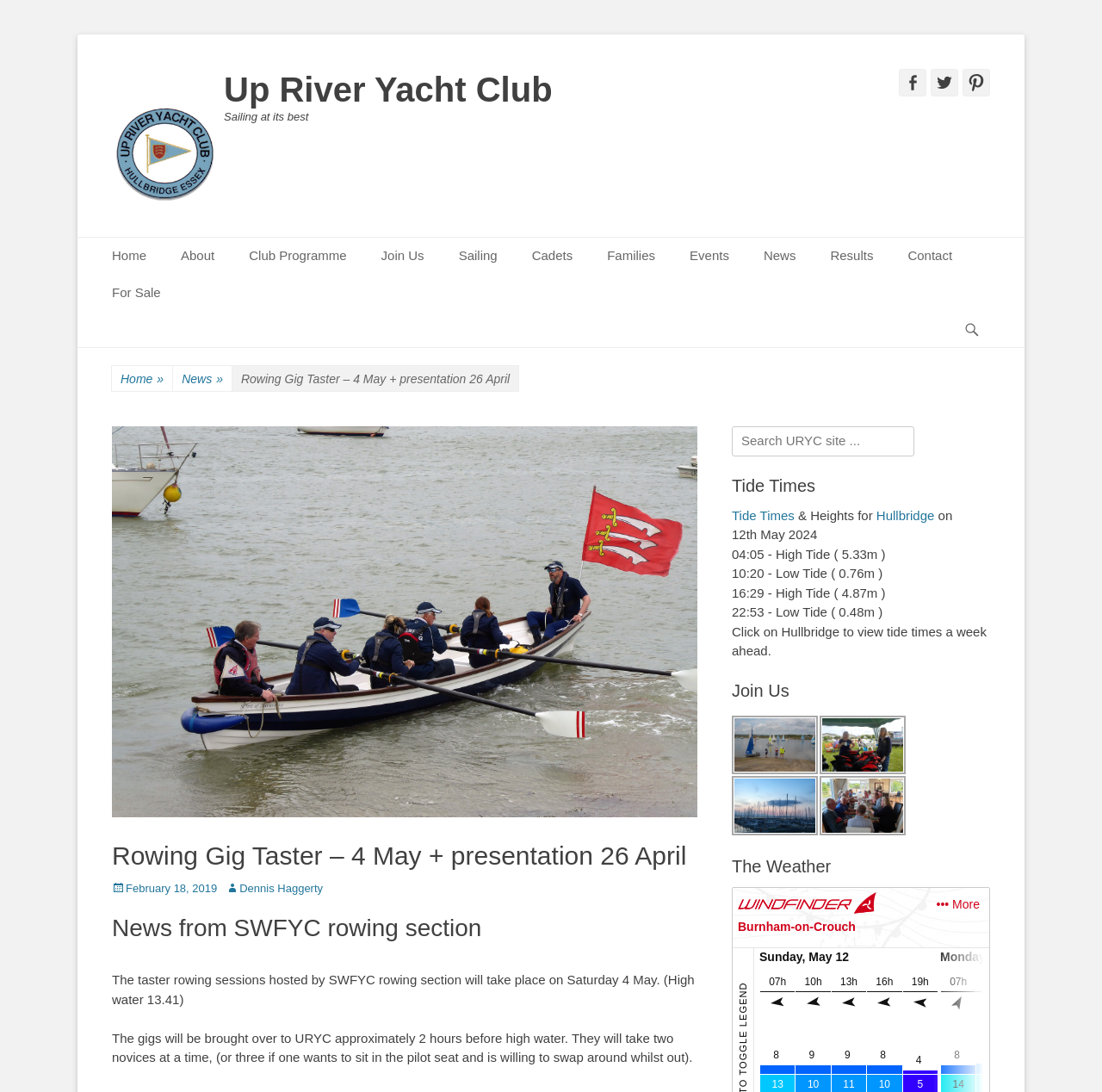Respond with a single word or short phrase to the following question: 
What is the author of the post?

Dennis Haggerty